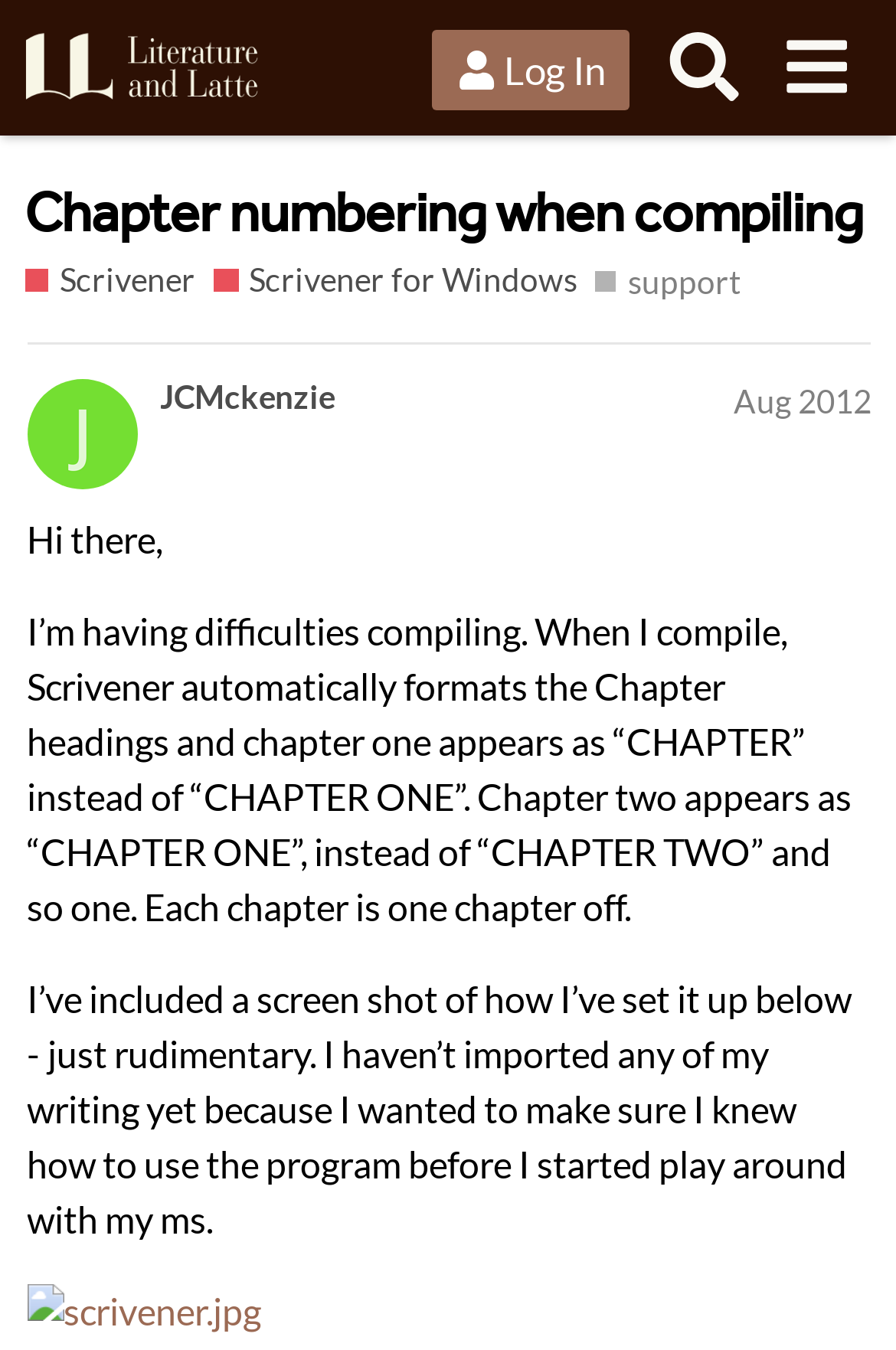Please provide the bounding box coordinates for the element that needs to be clicked to perform the instruction: "View the post by 'JCMckenzie'". The coordinates must consist of four float numbers between 0 and 1, formatted as [left, top, right, bottom].

[0.179, 0.281, 0.973, 0.317]